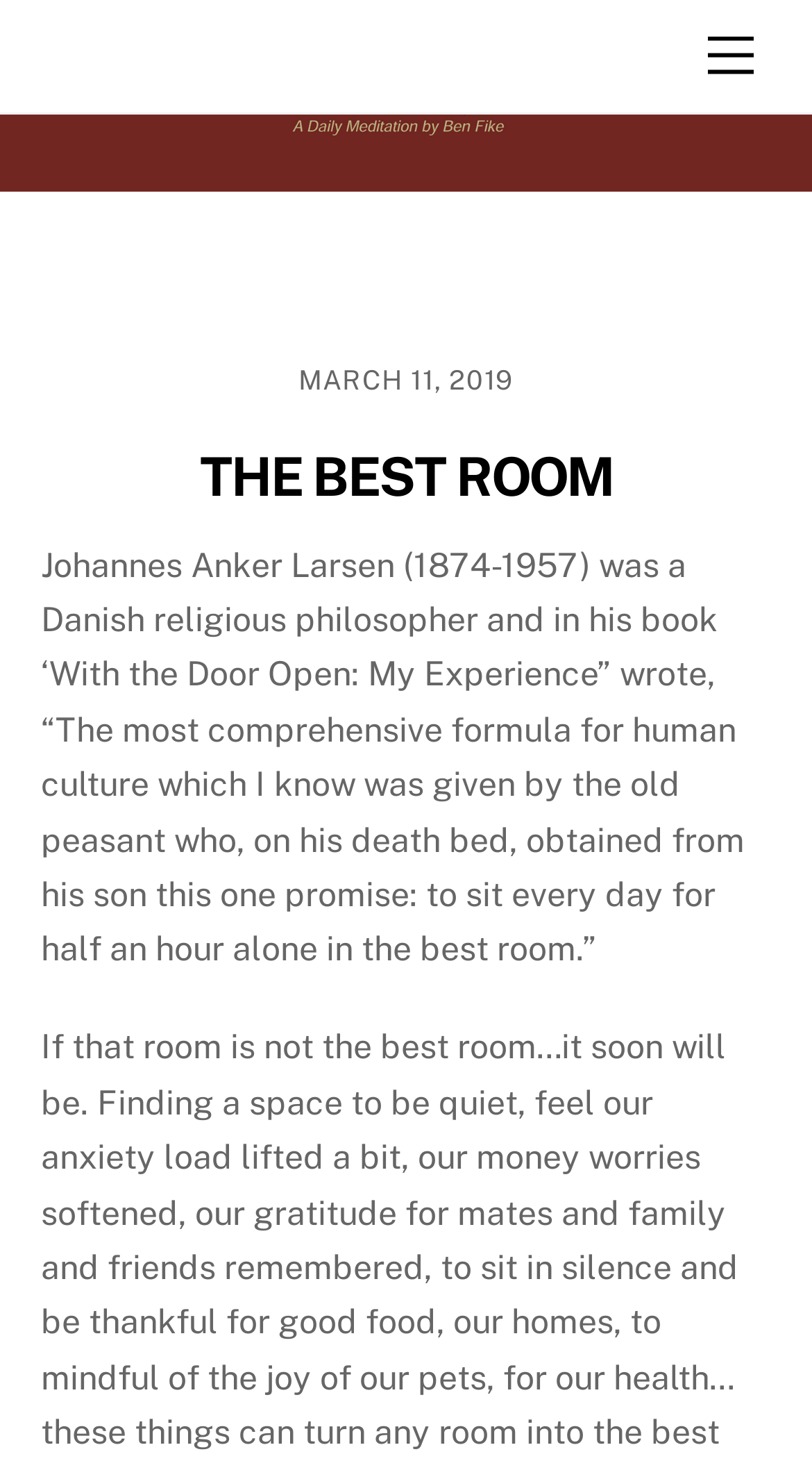Identify the bounding box of the HTML element described here: "Menu". Provide the coordinates as four float numbers between 0 and 1: [left, top, right, bottom].

[0.847, 0.011, 0.95, 0.066]